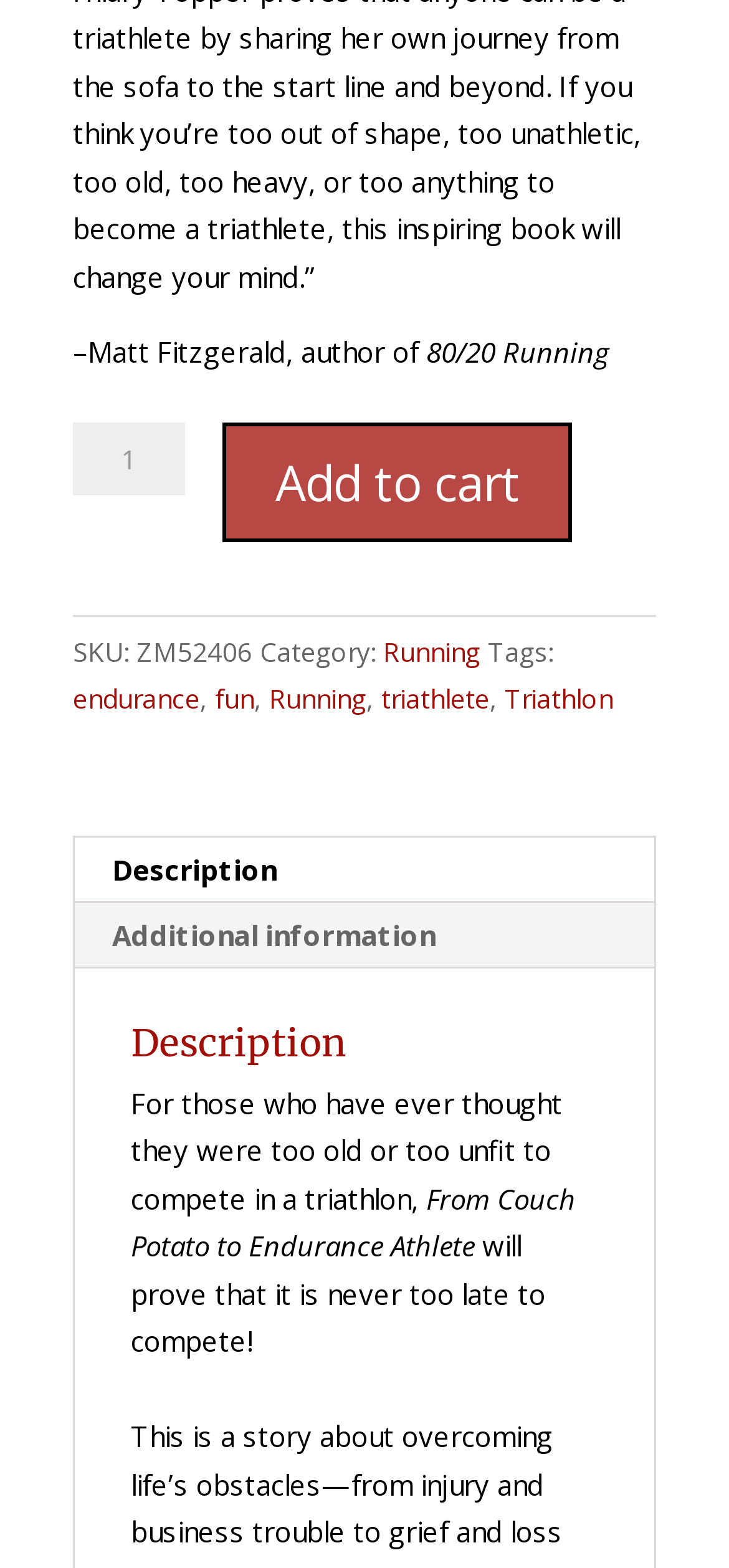Use a single word or phrase to respond to the question:
What is the minimum quantity of the product that can be added to cart?

1